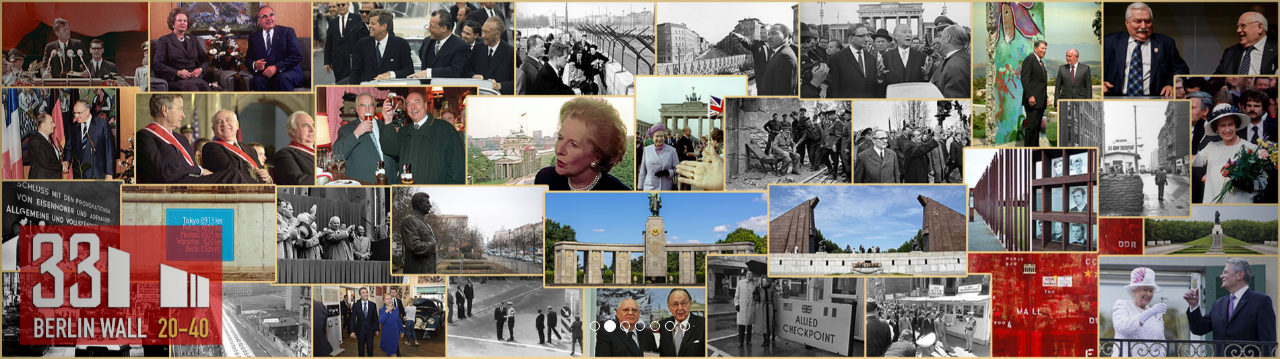Kindly respond to the following question with a single word or a brief phrase: 
What is the significance of the Brandenburg Gate in the collage?

Significant landmark